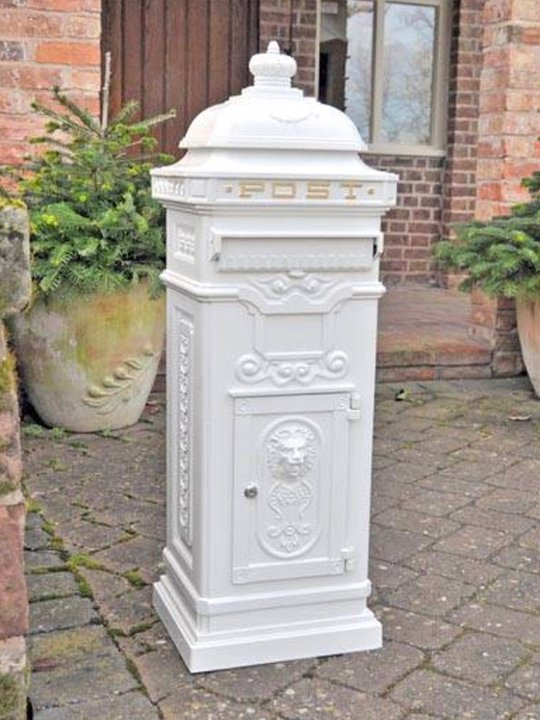What is the benefit of using this post box at a wedding?
Look at the image and respond with a one-word or short-phrase answer.

Simplifies the wedding day experience